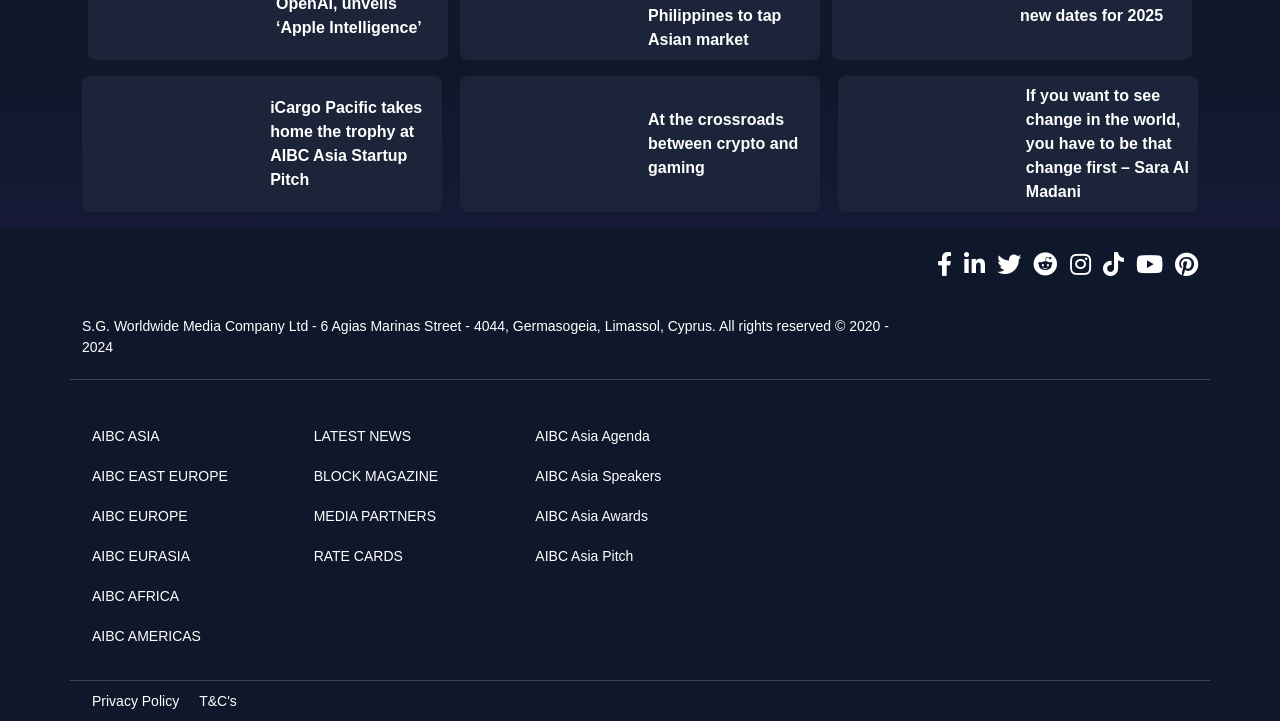Based on what you see in the screenshot, provide a thorough answer to this question: How many social media platforms can be followed?

I can see multiple links with text 'Follow us on [social media platform]' at the bottom of the webpage. By counting these links, I can see that there are 7 social media platforms that can be followed, namely Facebook, LinkedIn, Twitter, Reddit, Instagram, TikTok, and YouTube.